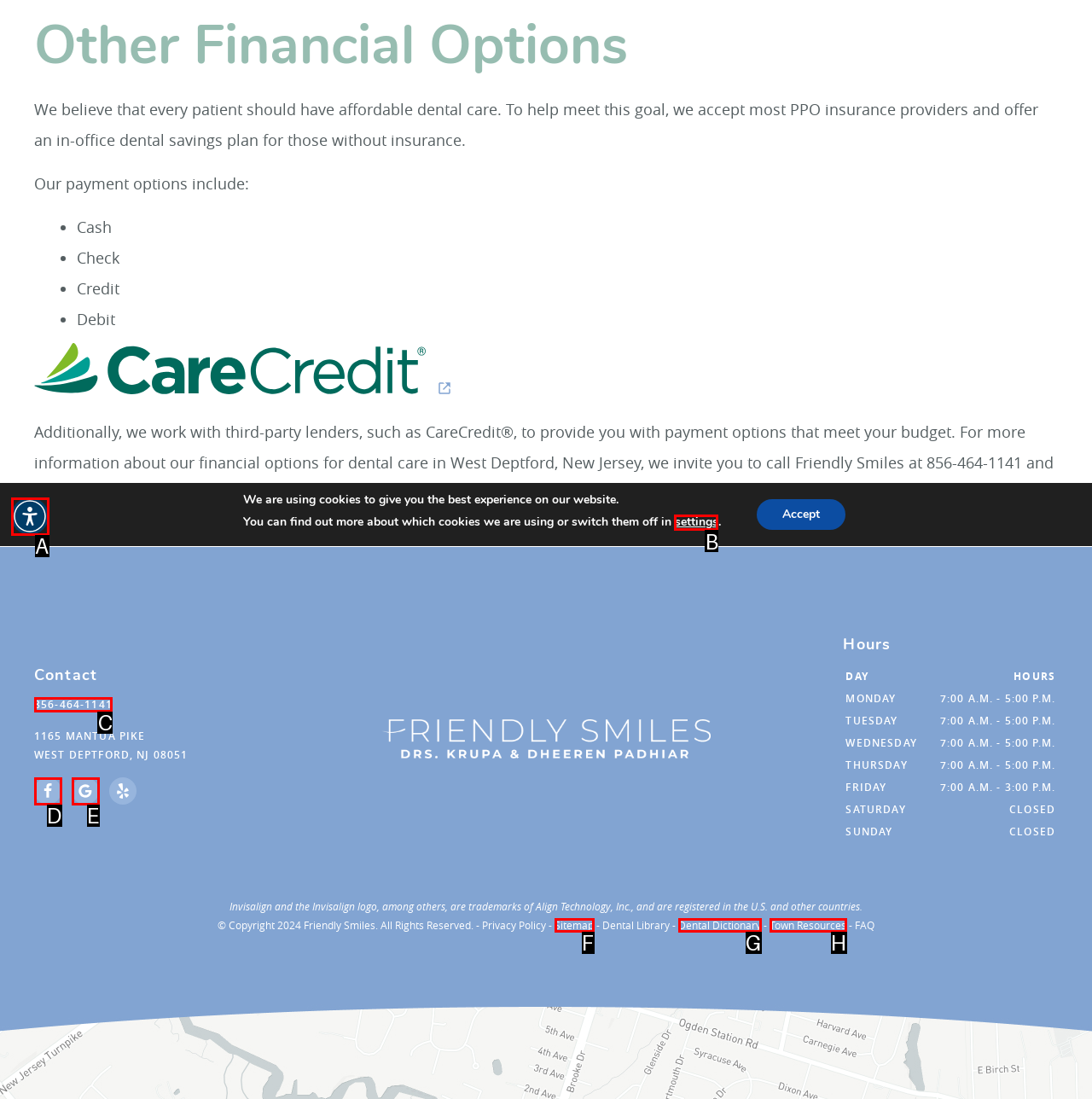From the choices given, find the HTML element that matches this description: diesel powered engines. Answer with the letter of the selected option directly.

None